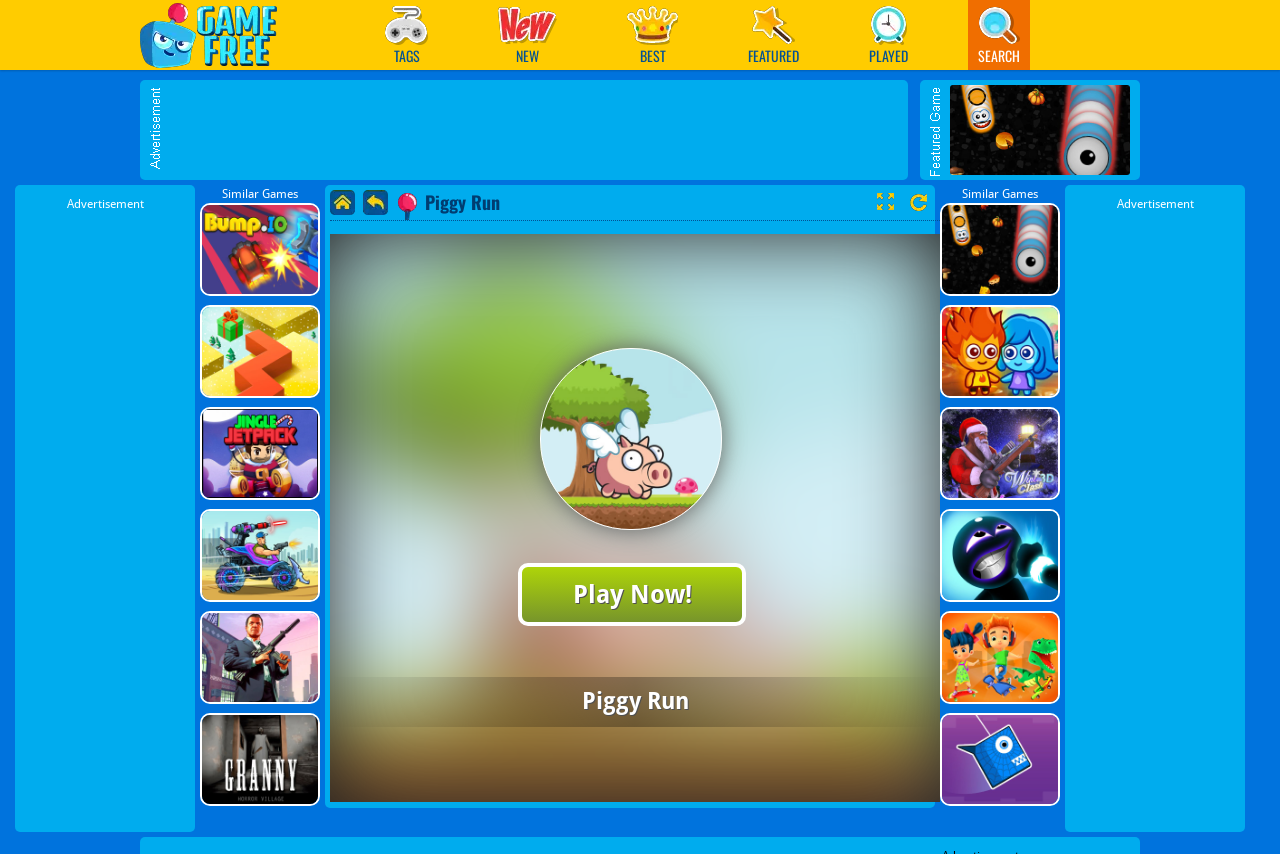Using a single word or phrase, answer the following question: 
How many similar games are displayed?

12